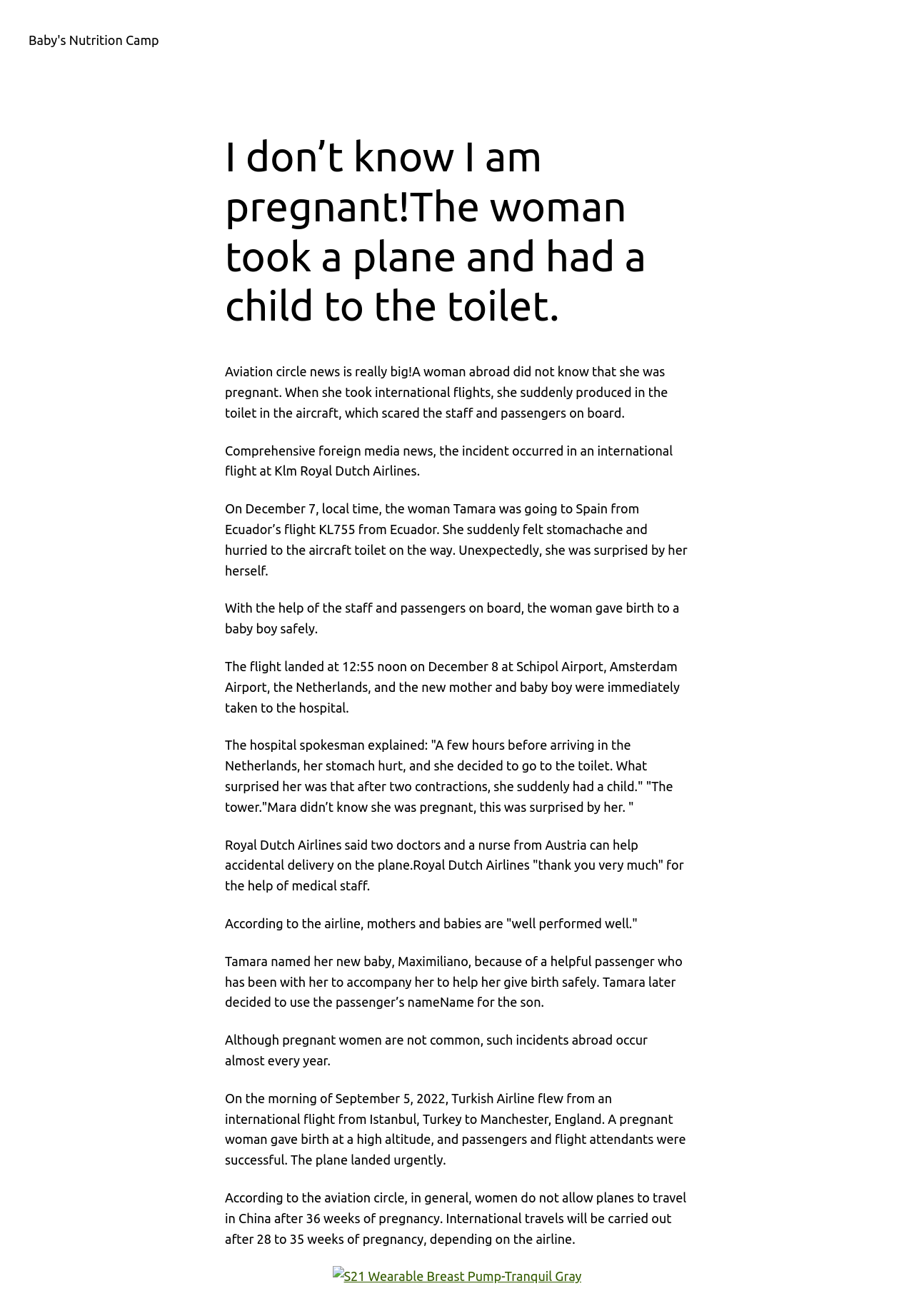Explain the webpage's design and content in an elaborate manner.

This webpage is about a news article discussing a surprising incident where a woman gave birth to a baby boy on an international flight. At the top of the page, there is a heading that summarizes the story, followed by a series of paragraphs that provide more details about the incident. 

The article starts by describing the situation where the woman, Tamara, took a flight from Ecuador to Spain and suddenly felt stomach pain, leading her to rush to the aircraft toilet, where she gave birth to a baby boy. The staff and passengers on board helped her during the delivery. 

The subsequent paragraphs provide more information about the incident, including the time and location of the flight, the reaction of the hospital spokesman, and the response of Royal Dutch Airlines. The article also mentions that the mother and baby boy were taken to the hospital immediately after landing and are doing well. 

Additionally, the article shares a heartwarming detail about the mother naming her baby boy Maximiliano after a helpful passenger who assisted her during the delivery. 

Towards the bottom of the page, there are a few more paragraphs that provide some context about similar incidents abroad and general guidelines for pregnant women traveling by air. 

On the right side of the page, near the bottom, there is an advertisement for a wearable breast pump, accompanied by an image of the product.